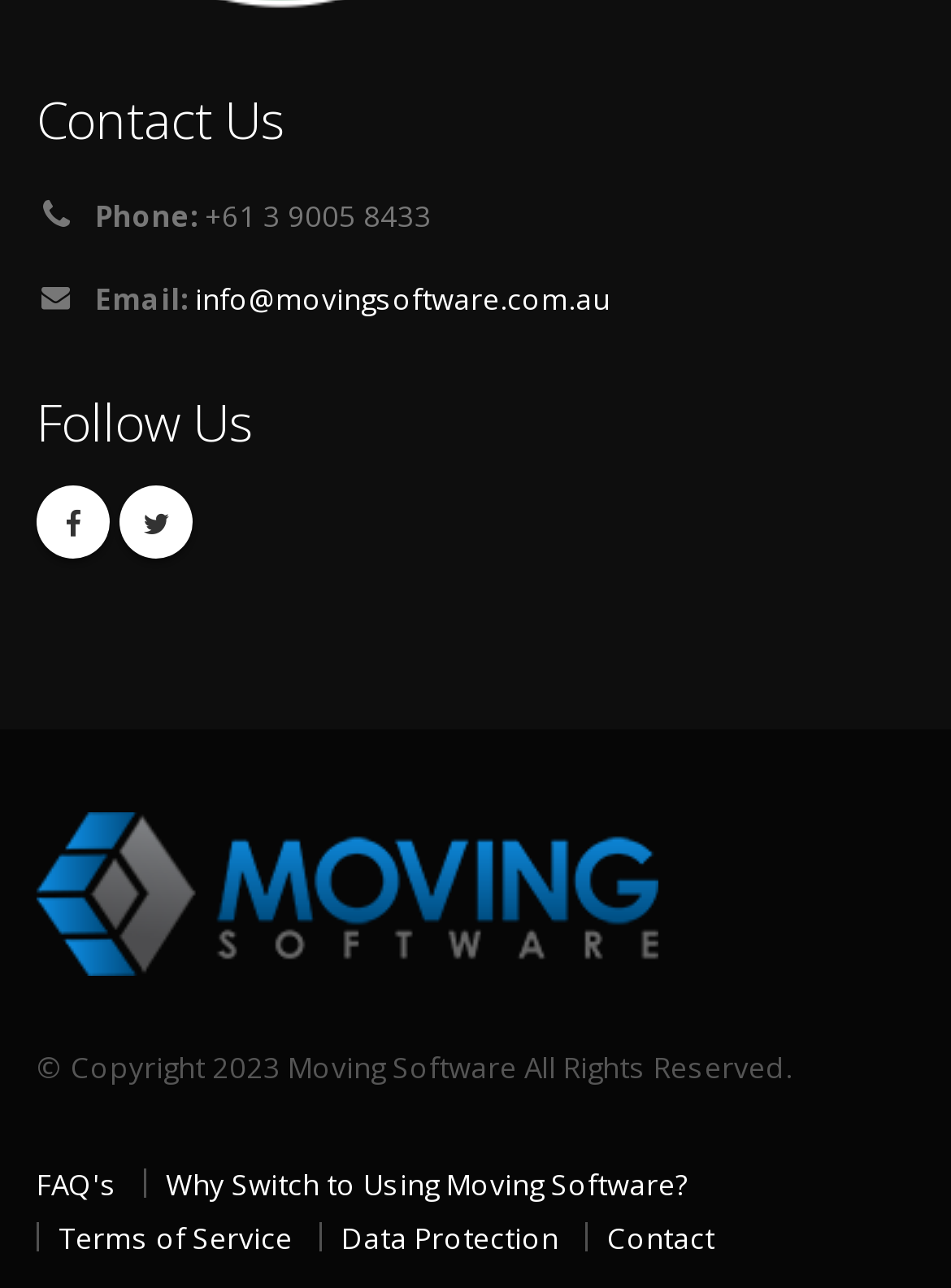Find the bounding box coordinates for the UI element whose description is: "Terms of Service". The coordinates should be four float numbers between 0 and 1, in the format [left, top, right, bottom].

[0.062, 0.945, 0.308, 0.975]